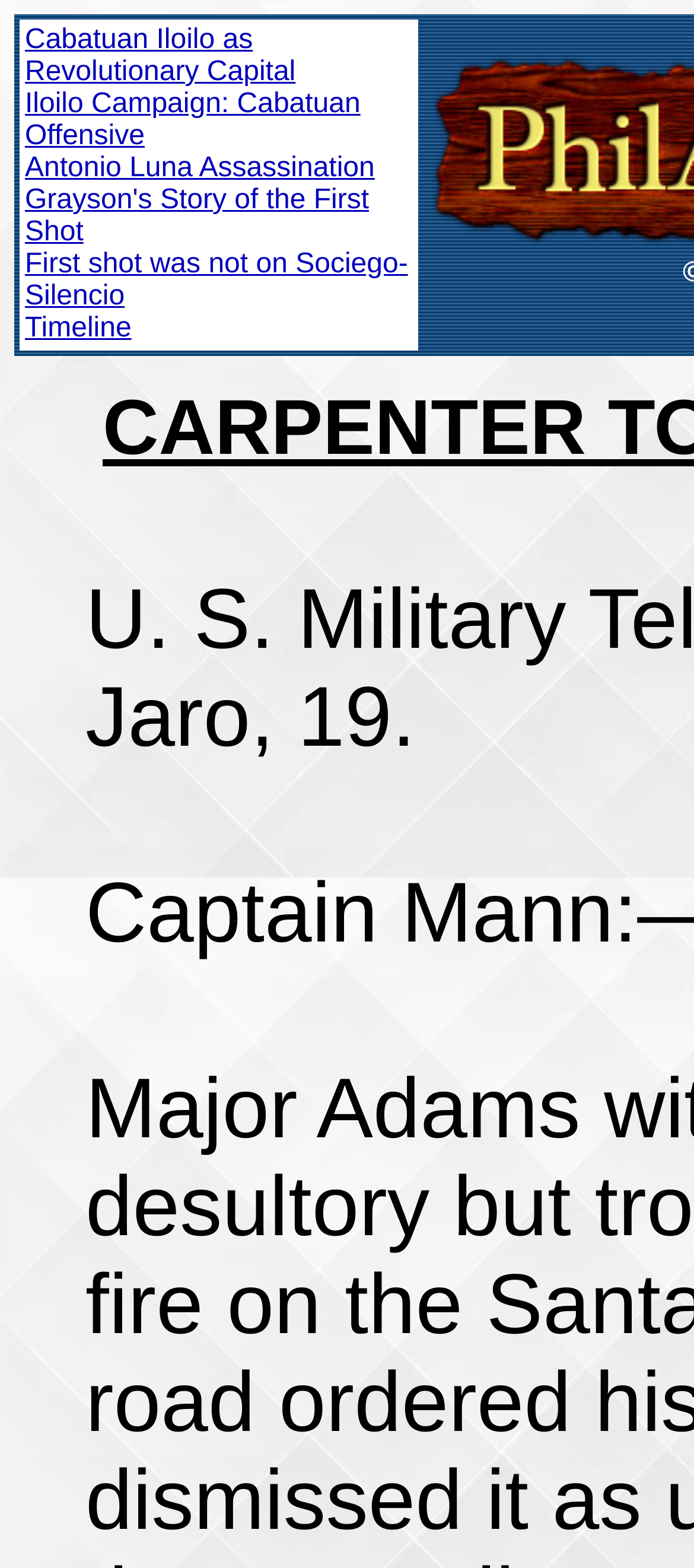What is the text of the first link in the table?
Give a single word or phrase answer based on the content of the image.

Cabatuan Iloilo as Revolutionary Capital